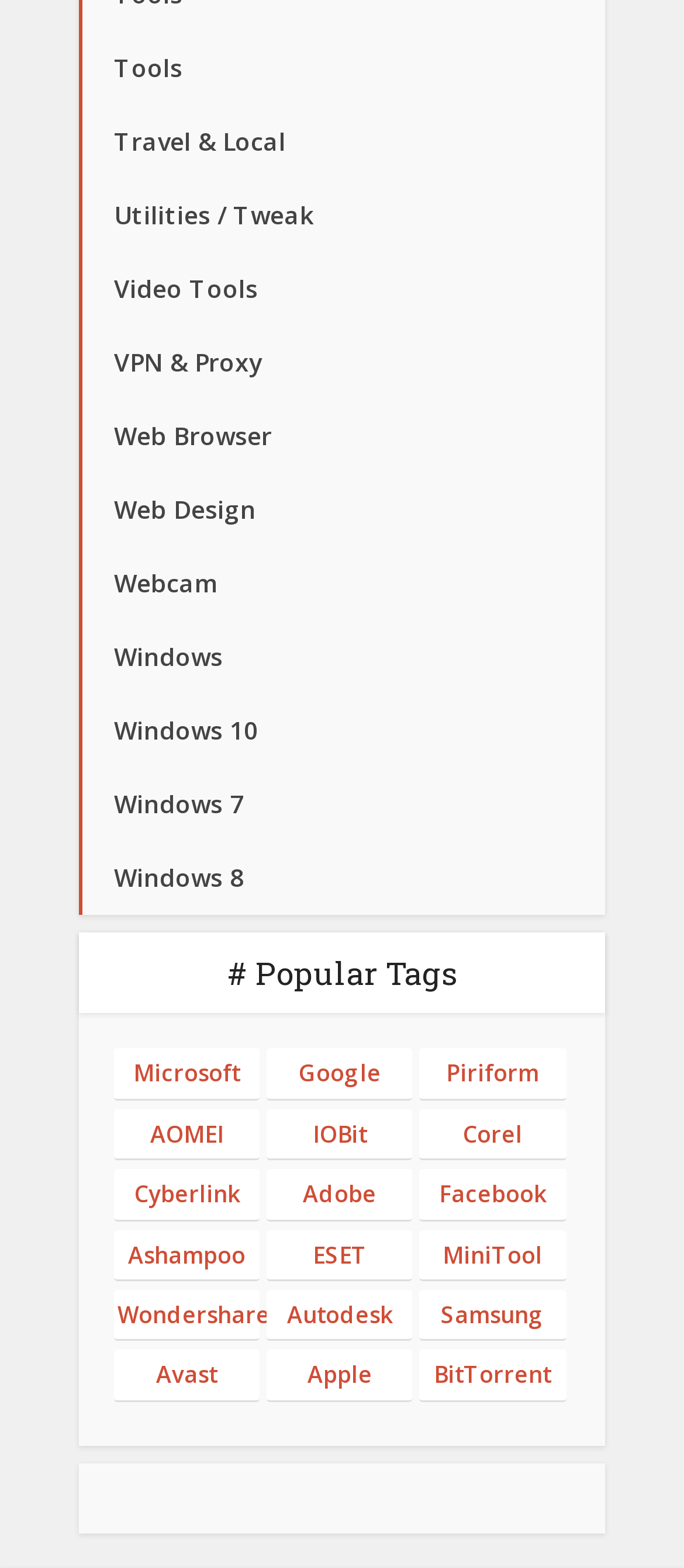Please answer the following question using a single word or phrase: 
What is the second popular tag?

Google